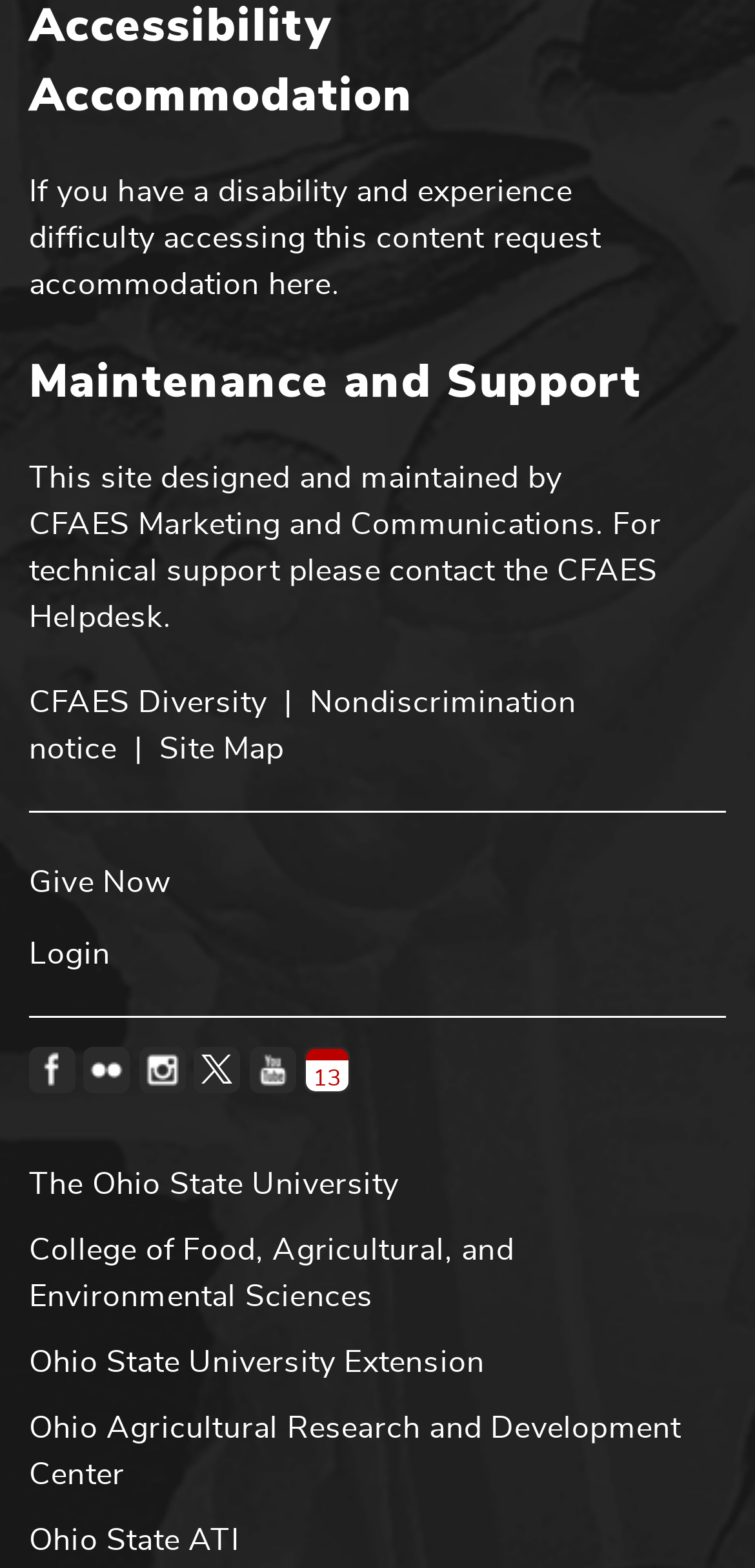Specify the bounding box coordinates of the area that needs to be clicked to achieve the following instruction: "give now".

[0.038, 0.541, 0.941, 0.583]